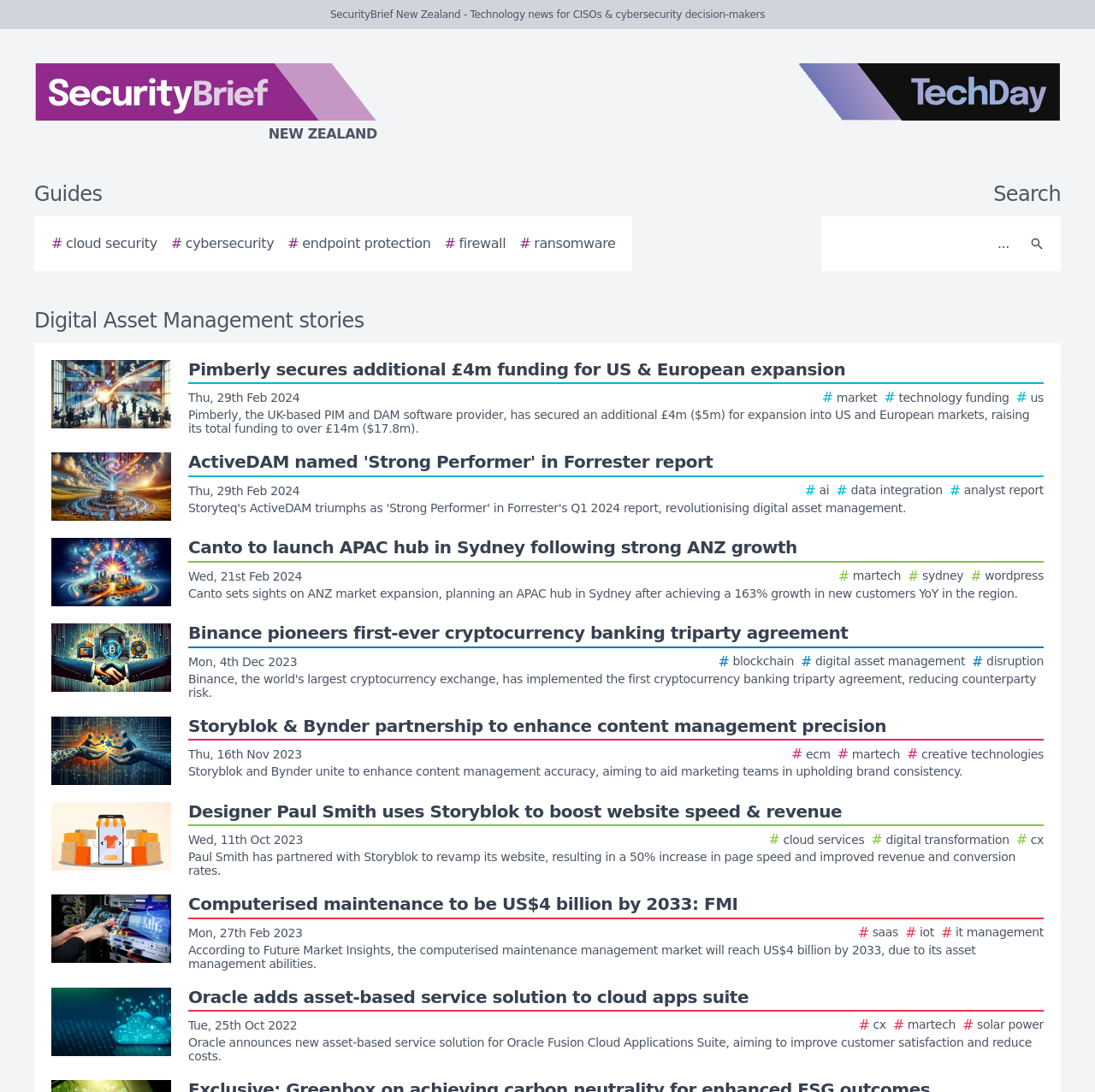Determine the bounding box coordinates of the clickable element to complete this instruction: "View the article about Canto launching an APAC hub in Sydney". Provide the coordinates in the format of four float numbers between 0 and 1, [left, top, right, bottom].

[0.047, 0.493, 0.953, 0.556]